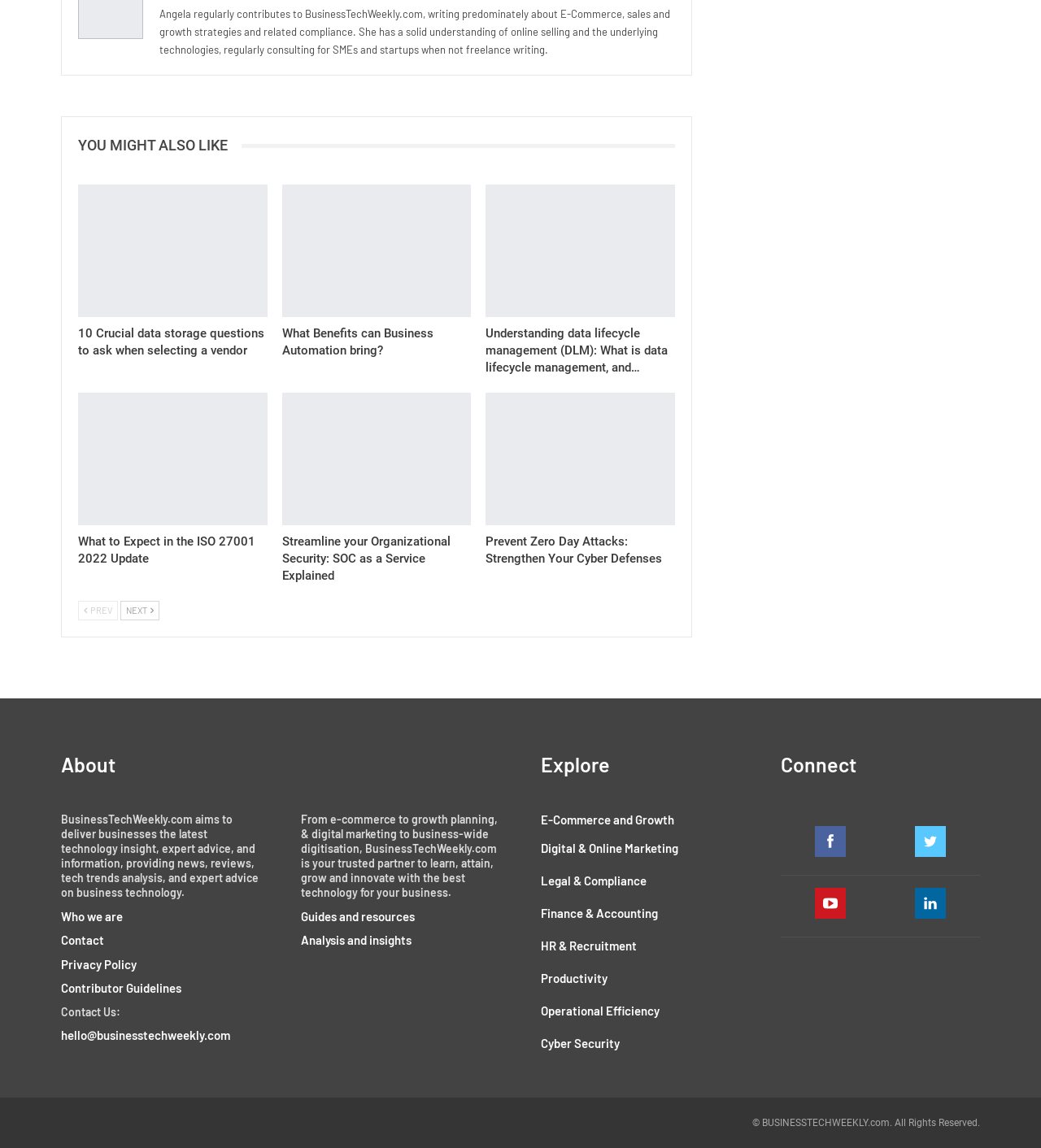Locate the coordinates of the bounding box for the clickable region that fulfills this instruction: "view related article about data storage".

[0.075, 0.161, 0.257, 0.276]